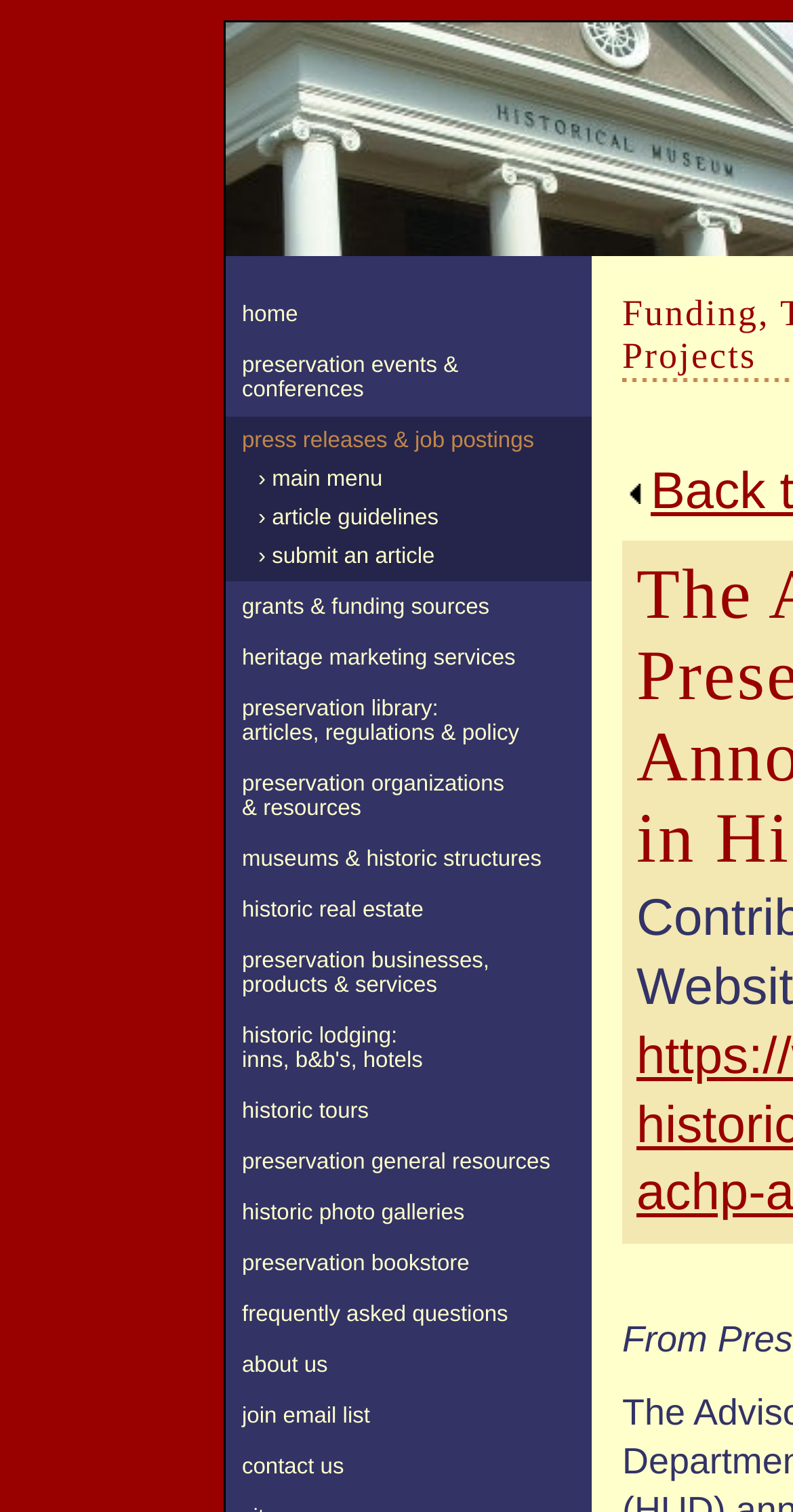Please find the bounding box coordinates for the clickable element needed to perform this instruction: "browse grants & funding sources".

[0.285, 0.386, 0.746, 0.418]